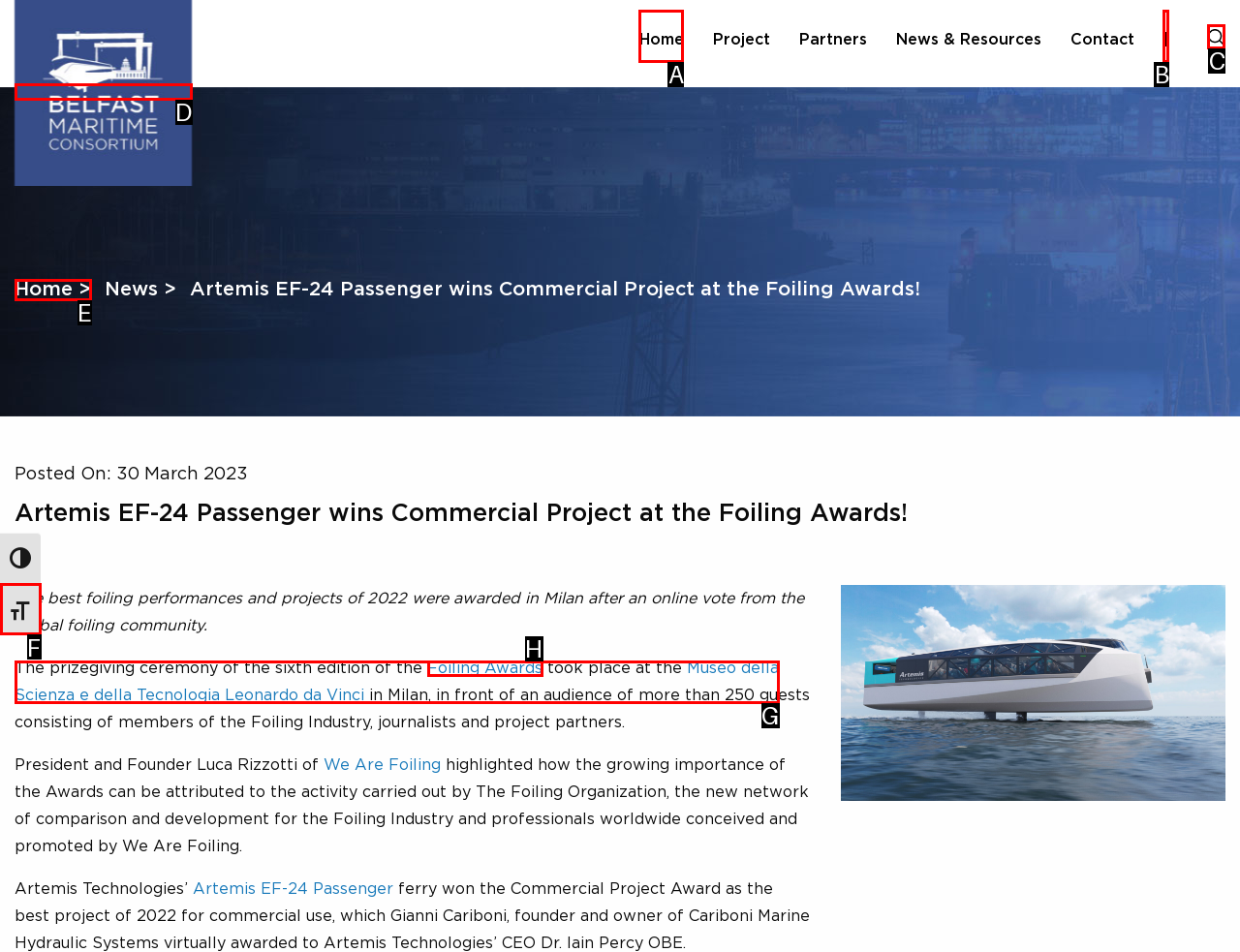To execute the task: Search for something, which one of the highlighted HTML elements should be clicked? Answer with the option's letter from the choices provided.

C